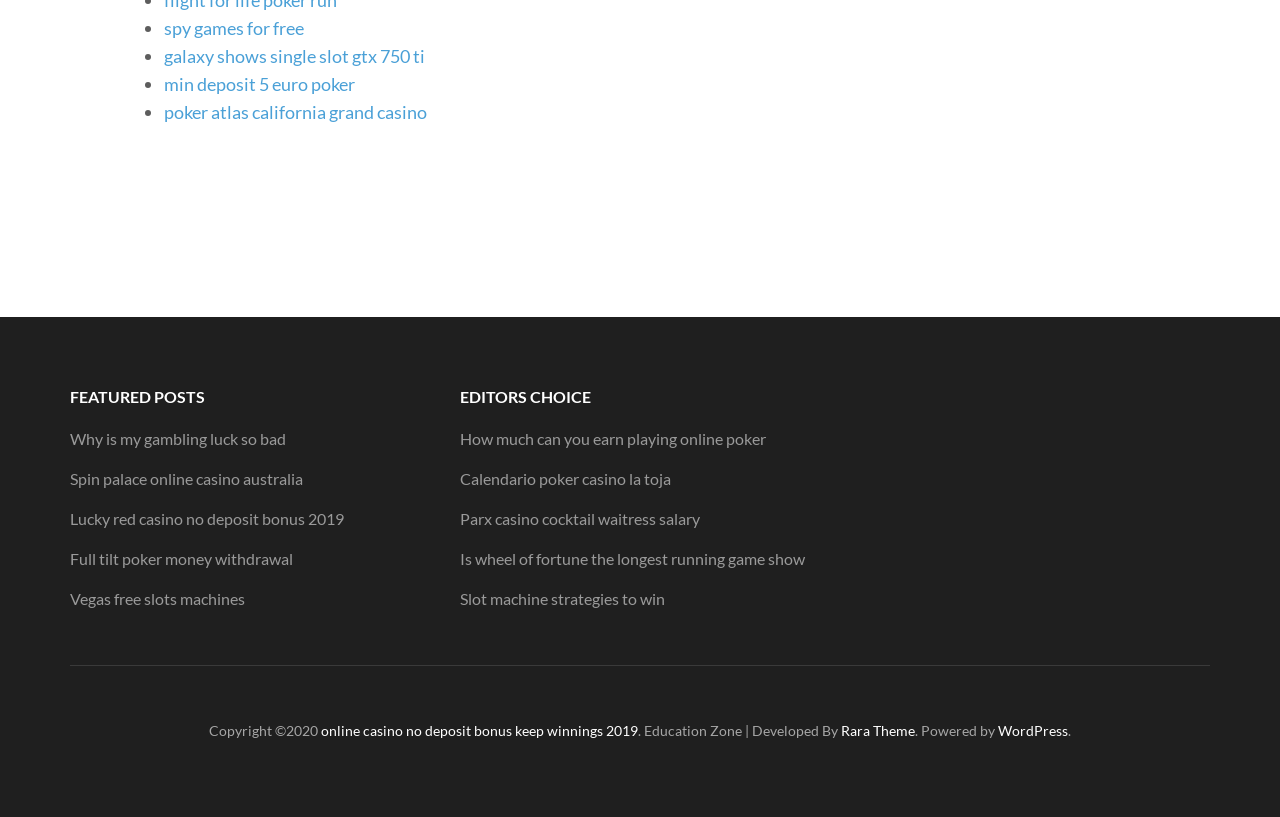Extract the bounding box for the UI element that matches this description: "poker atlas california grand casino".

[0.128, 0.124, 0.334, 0.15]